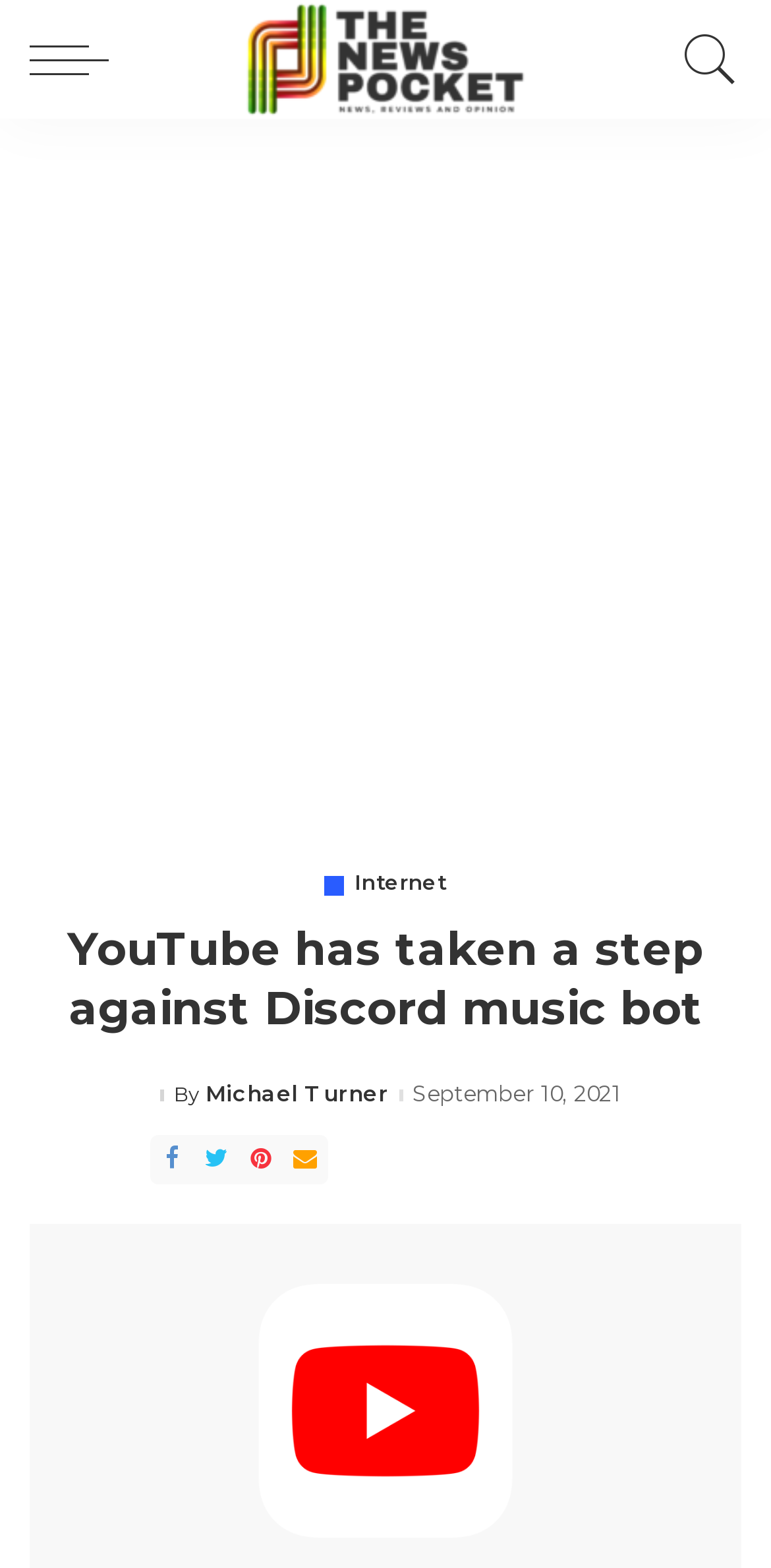What is the name of the website?
Offer a detailed and full explanation in response to the question.

I found the website's name by looking at the link 'The News Pocket' which is located at the top of the webpage and has an image associated with it.